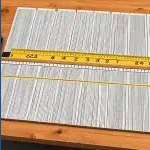Explain what the image portrays in a detailed manner.

The image displays a close-up view of a measuring tape laid atop a textured surface resembling wood or a patterned material. The tape measure, colored yellow, features clear, black markings for precise measurement. It is positioned horizontally across the surface, indicating a careful approach to measurement, likely relevant for a DIY project or home improvement task. This visual serves as a practical illustration of measuring techniques, possibly linking to a guide or tutorial on measuring or cutting materials accurately. The setting suggests a workspace where careful planning and measurement are crucial for achieving desired results.